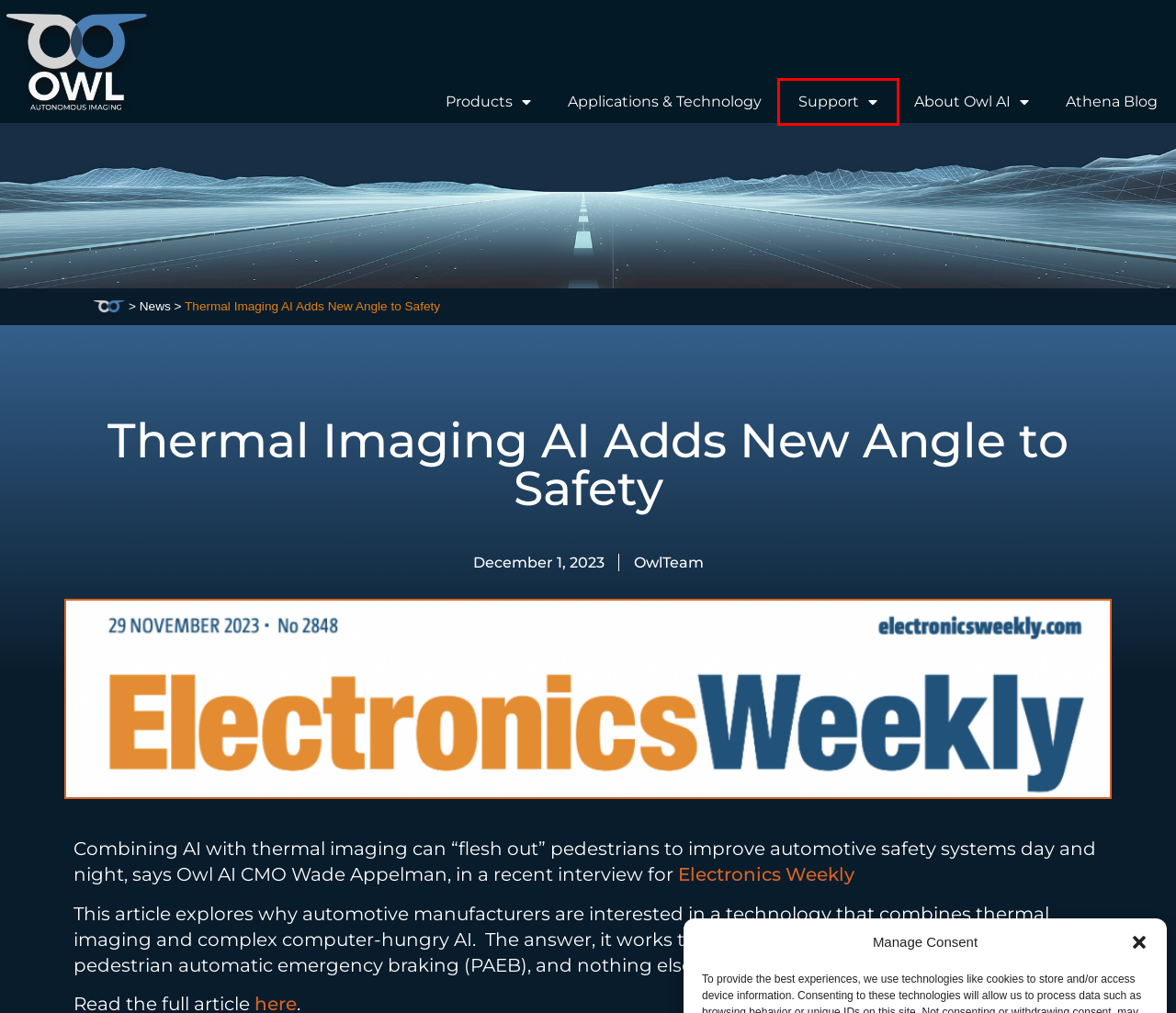You are presented with a screenshot of a webpage containing a red bounding box around a particular UI element. Select the best webpage description that matches the new webpage after clicking the element within the bounding box. Here are the candidates:
A. Applications - Owl Autonomous Imaging
B. Athena Blog - Owl Autonomous Imaging
C. Support - Owl Autonomous Imaging
D. About Owl AI - Owl Autonomous Imaging
E. Home - Owl Autonomous Imaging
F. OwlTeam, Author at Owl Autonomous Imaging
G. News Archives - Owl Autonomous Imaging
H. December 1, 2023 - Owl Autonomous Imaging

C